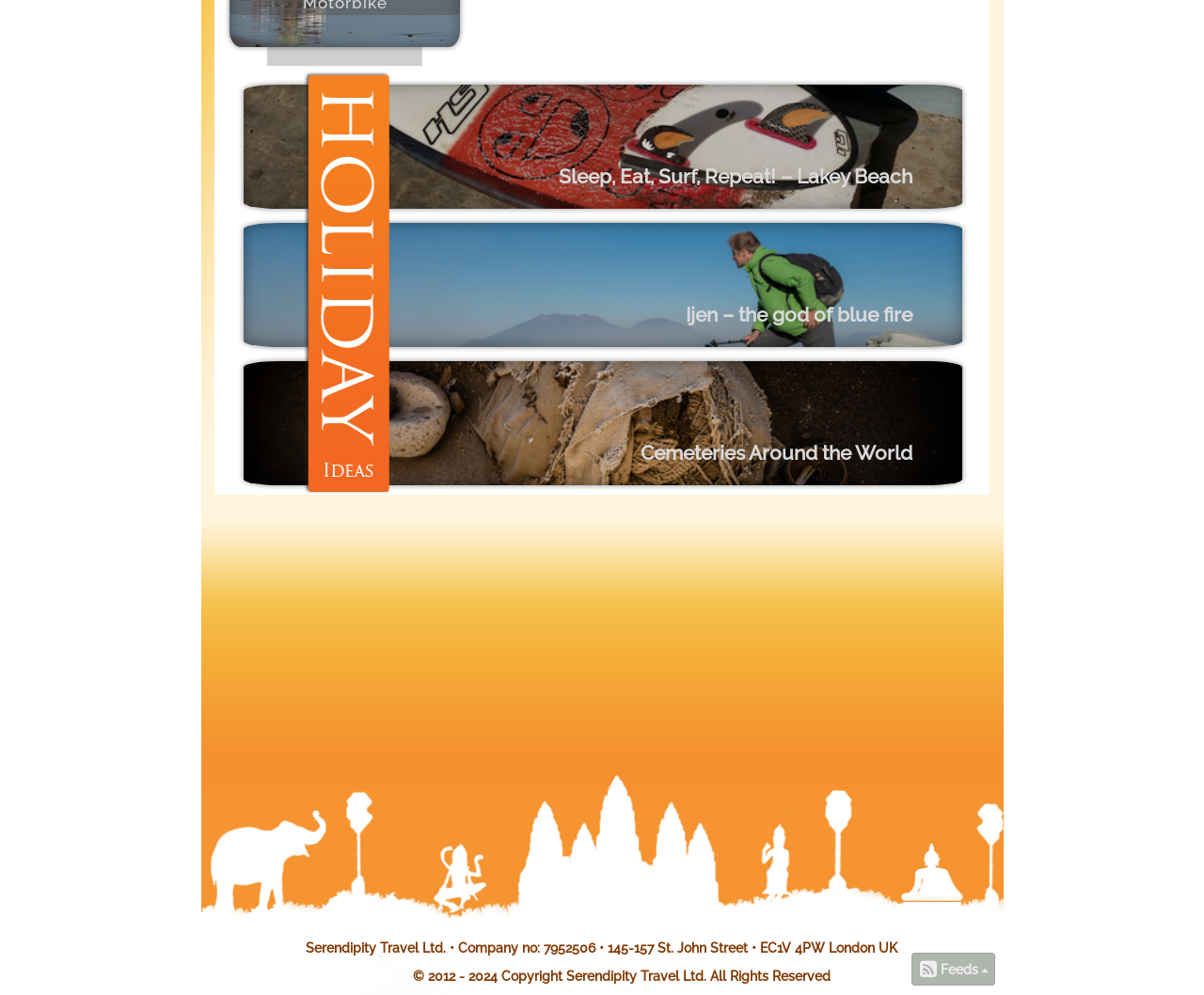Using the given element description, provide the bounding box coordinates (top-left x, top-left y, bottom-right x, bottom-right y) for the corresponding UI element in the screenshot: Patrick Lopez

None